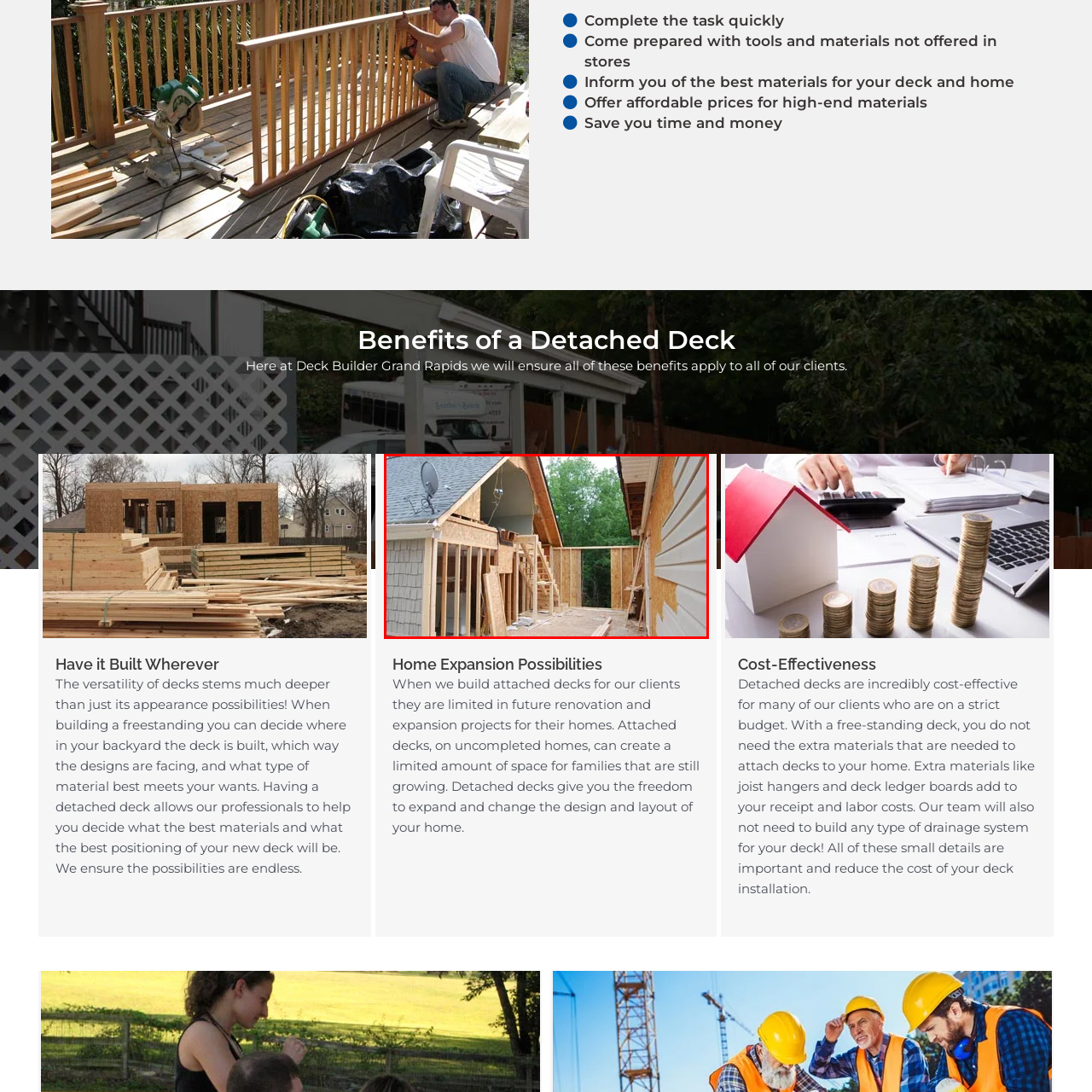Concentrate on the image highlighted by the red boundary and deliver a detailed answer to the following question, using the information from the image:
What is the benefit of having a detached deck?

The caption highlights that detached decks allow homeowners flexibility in design and positioning, which can enhance both the aesthetic appeal and functionality of outdoor spaces. This suggests that having a detached deck provides homeowners with the freedom to customize their outdoor area to their liking.